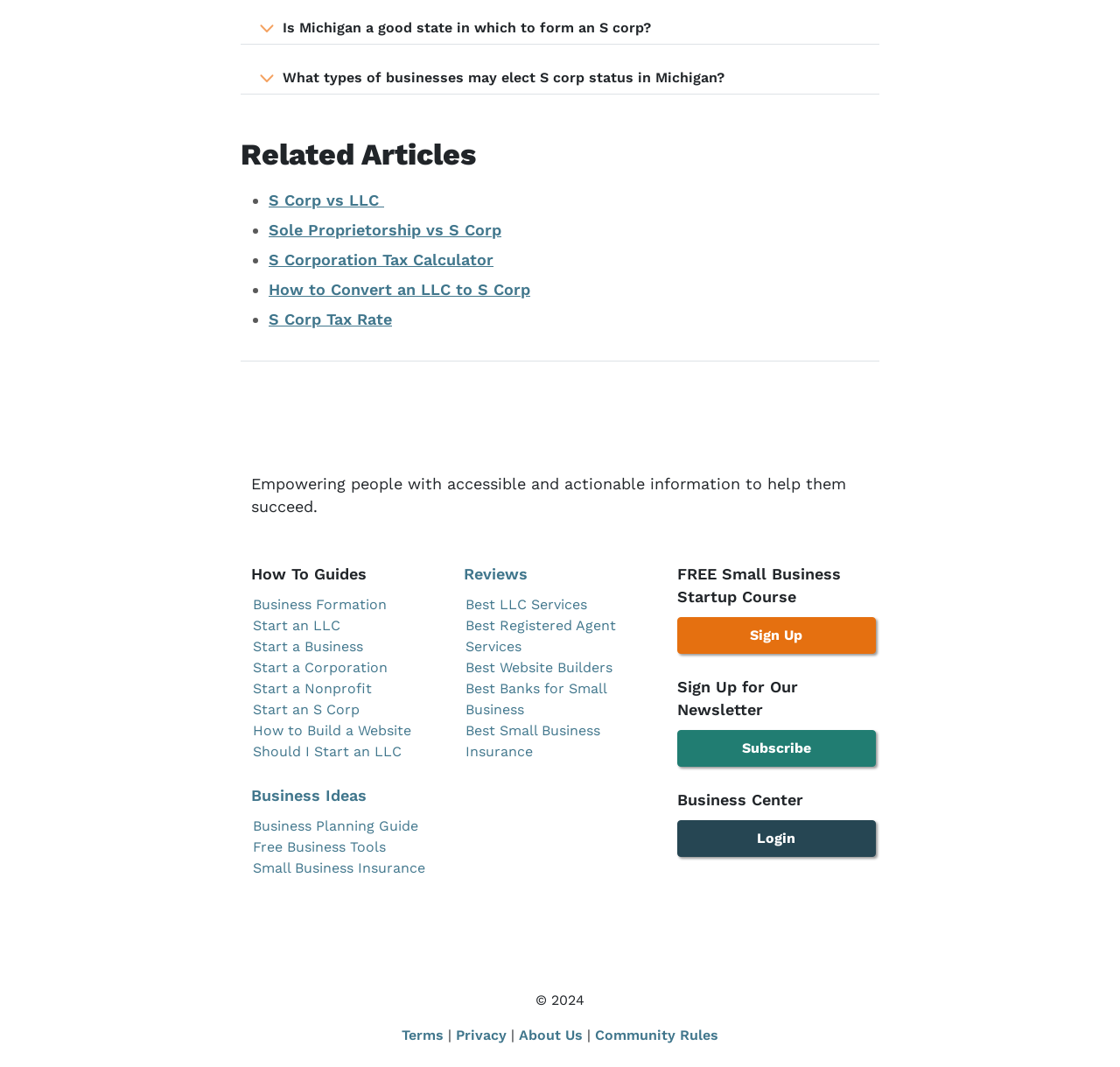Please give a short response to the question using one word or a phrase:
How many social media links are available?

6